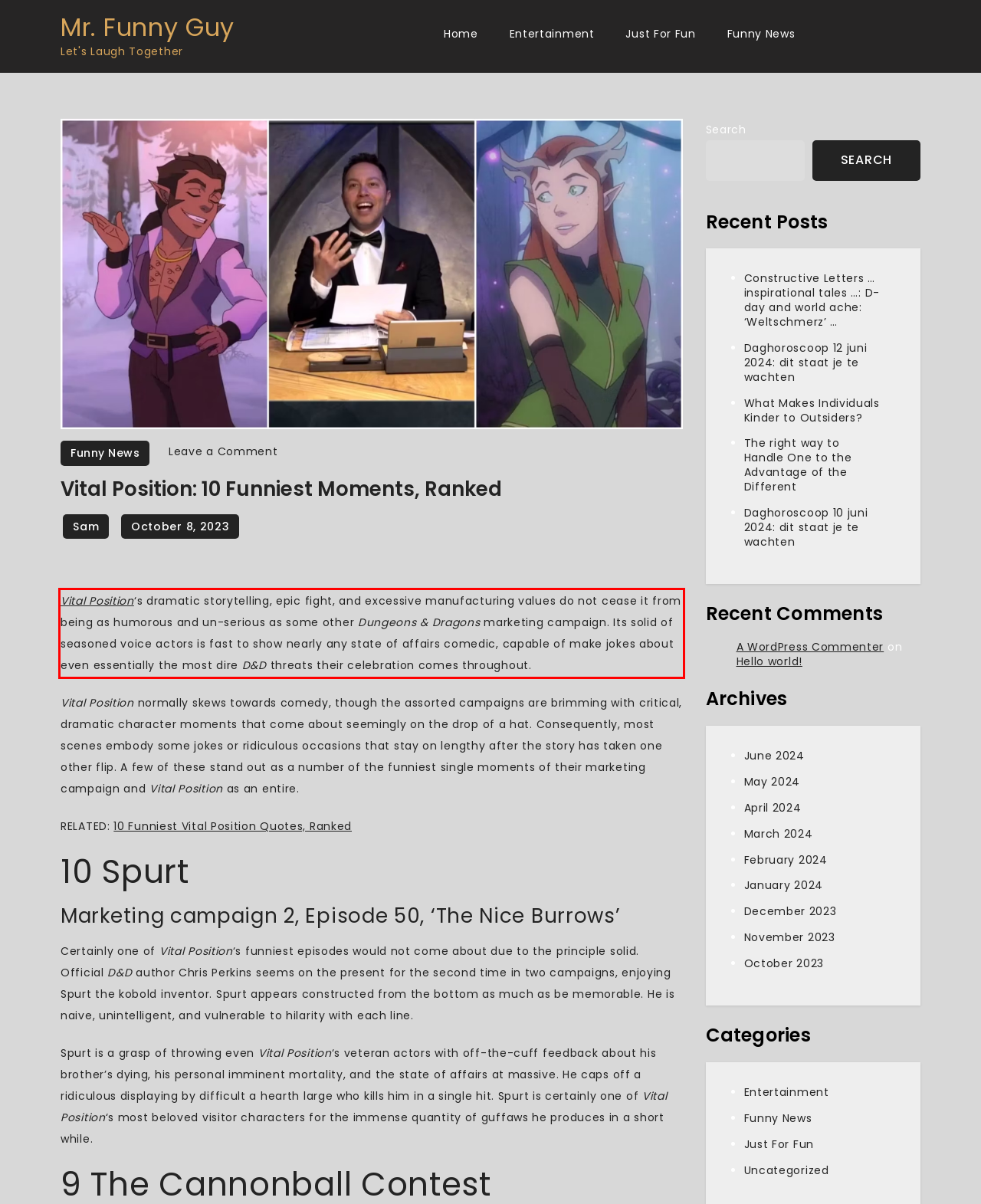Please take the screenshot of the webpage, find the red bounding box, and generate the text content that is within this red bounding box.

Vital Position‘s dramatic storytelling, epic fight, and excessive manufacturing values do not cease it from being as humorous and un-serious as some other Dungeons & Dragons marketing campaign. Its solid of seasoned voice actors is fast to show nearly any state of affairs comedic, capable of make jokes about even essentially the most dire D&D threats their celebration comes throughout.